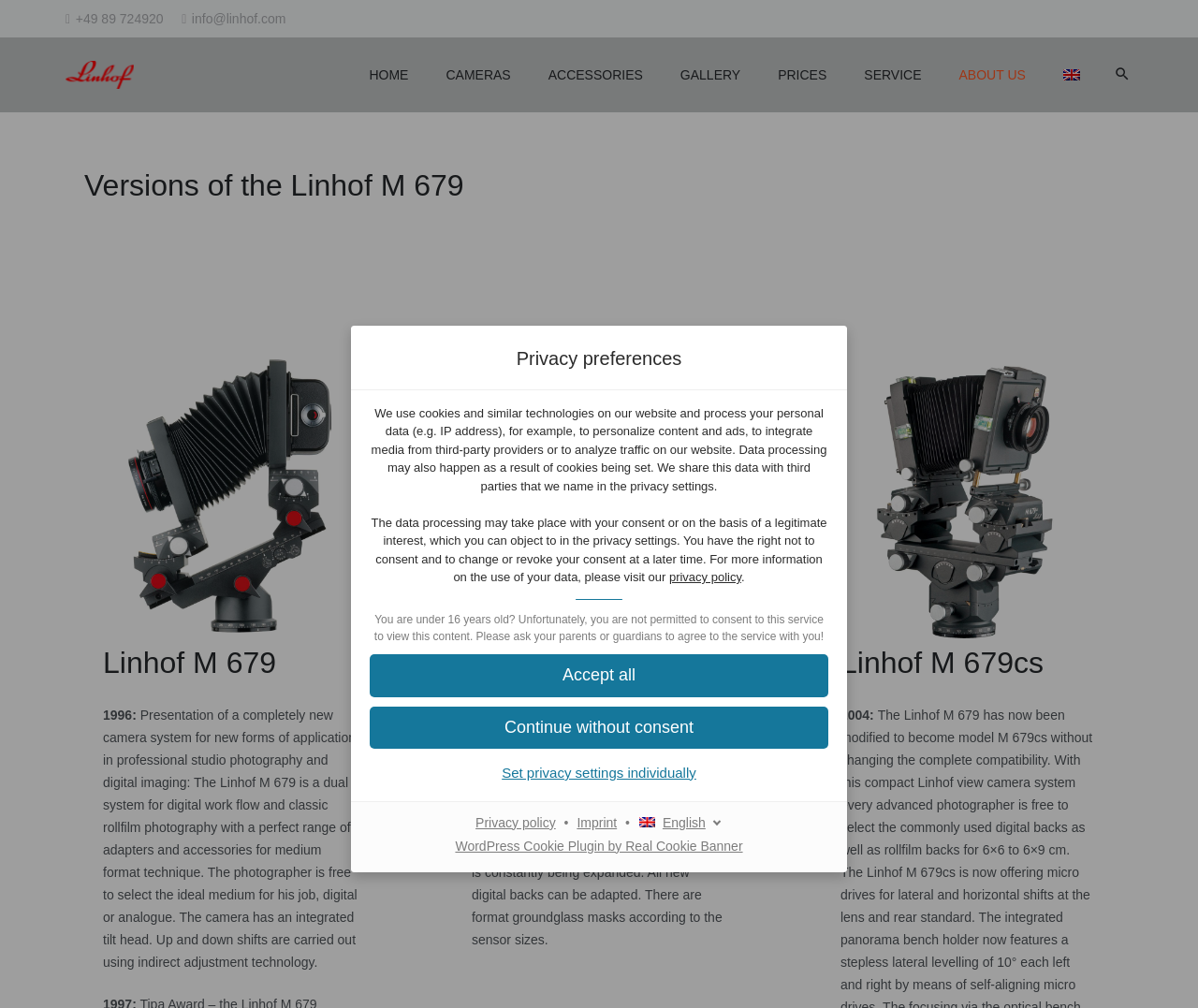Using the provided element description: "aria-label="Search" name="s" placeholder="Search"", determine the bounding box coordinates of the corresponding UI element in the screenshot.

[0.038, 0.01, 0.962, 0.064]